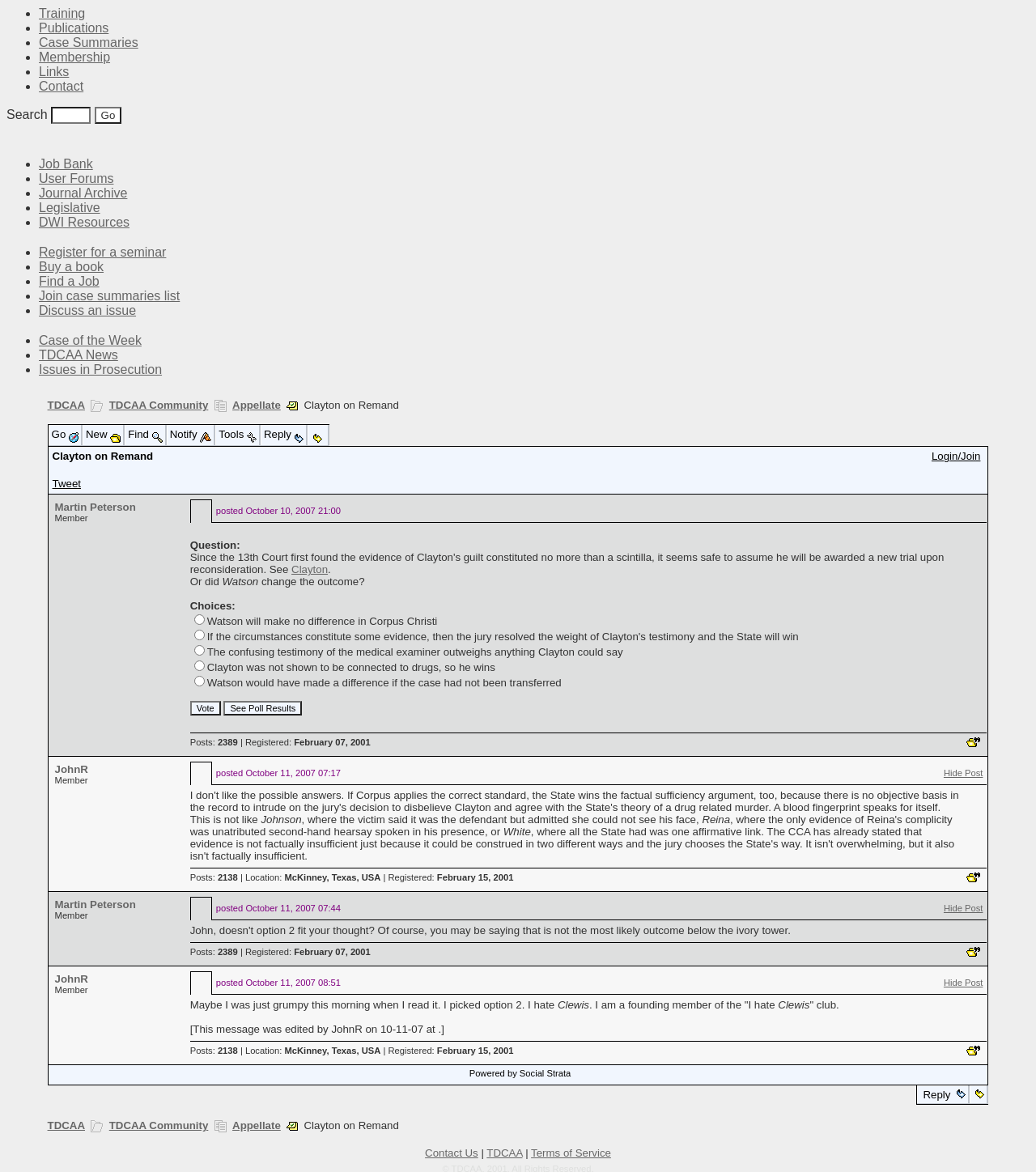Using the details from the image, please elaborate on the following question: What is the purpose of the 'Login/Join' button?

The 'Login/Join' button is located at the bottom of the webpage, and it suggests that users can log in to an existing account or join the community to access more features or content. The button is likely related to the TDCAA Community forum.